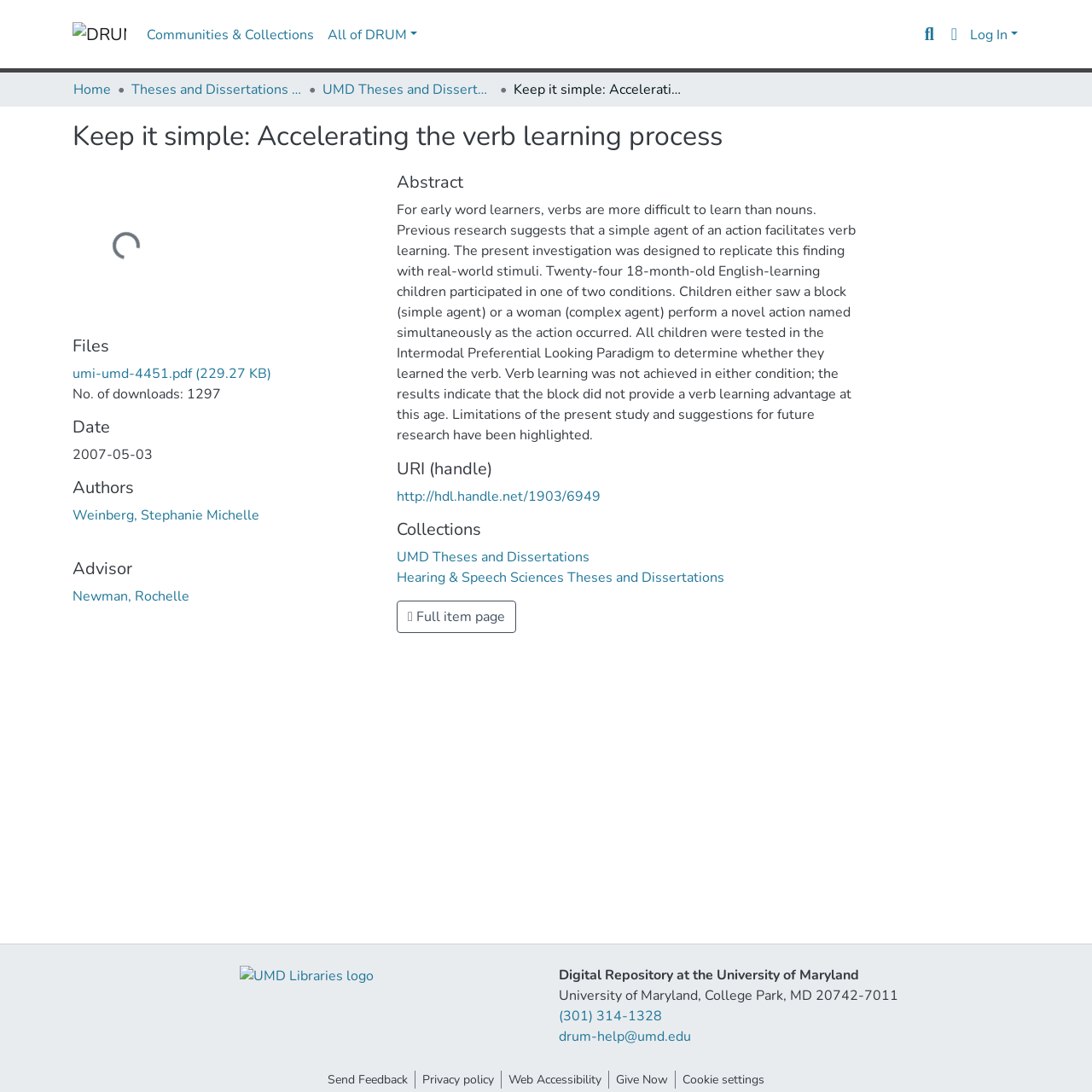Determine the bounding box coordinates of the region to click in order to accomplish the following instruction: "View full item page". Provide the coordinates as four float numbers between 0 and 1, specifically [left, top, right, bottom].

[0.363, 0.55, 0.473, 0.58]